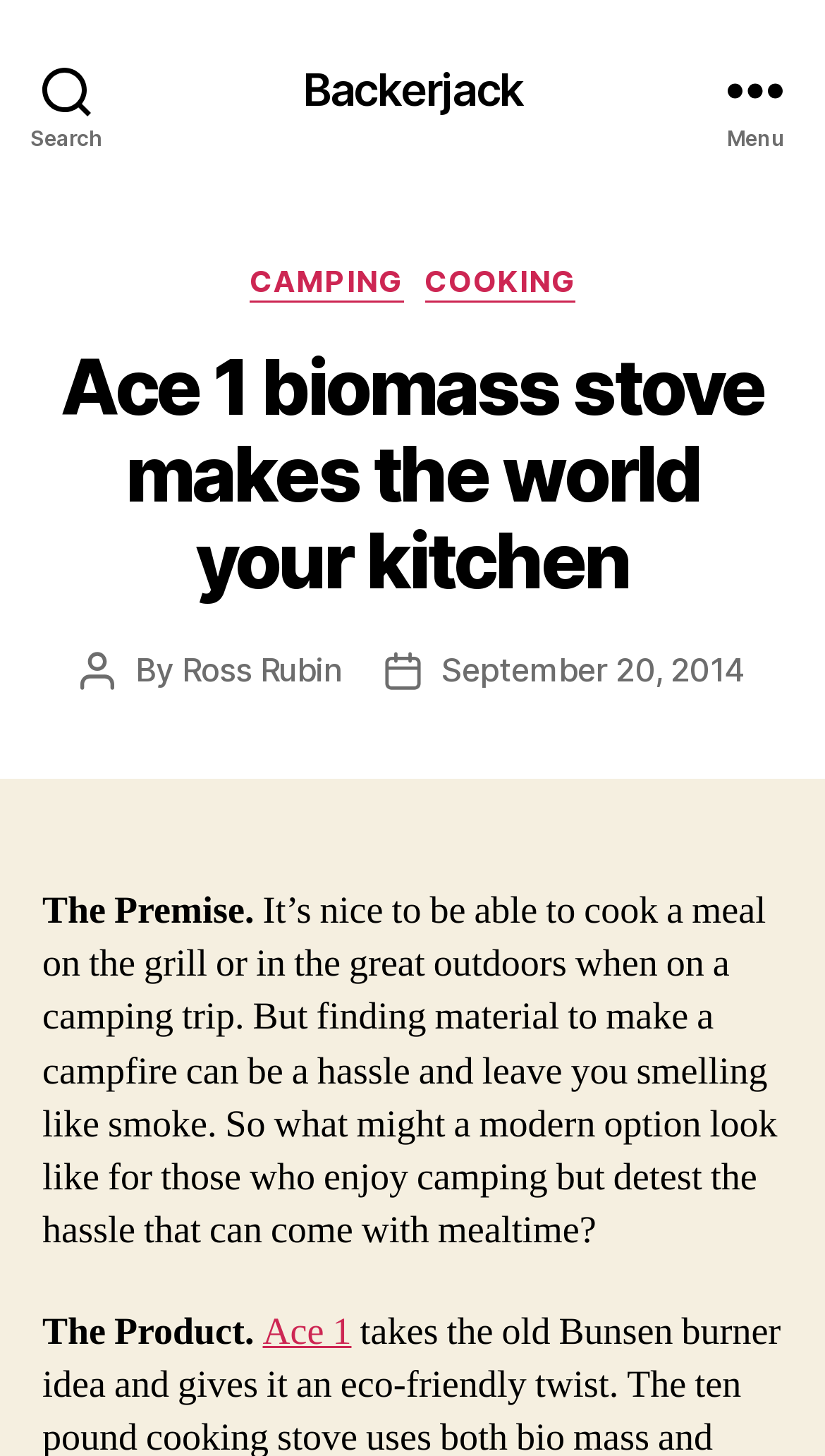Detail the various sections and features of the webpage.

The webpage is about the Ace 1 biomass stove, a product that allows users to cook outdoors without the hassle of finding materials for a campfire. At the top left of the page, there is a search button, and at the top right, there is a menu button. Below the menu button, there is a header section that contains links to categories such as "CAMPING" and "COOKING". 

The main content of the page is divided into sections. The first section has a heading that reads "Ace 1 biomass stove makes the world your kitchen" and provides information about the author, Ross Rubin, and the post date, September 20, 2014. 

The next section is titled "The Premise" and discusses the problem of finding material to make a campfire while camping. This is followed by a longer paragraph that describes the hassle of mealtime while camping and introduces the idea of a modern option for outdoor cooking.

The final section is titled "The Product" and mentions the Ace 1 biomass stove as a solution for outdoor cooking. There is a link to the product name "Ace 1" in this section.